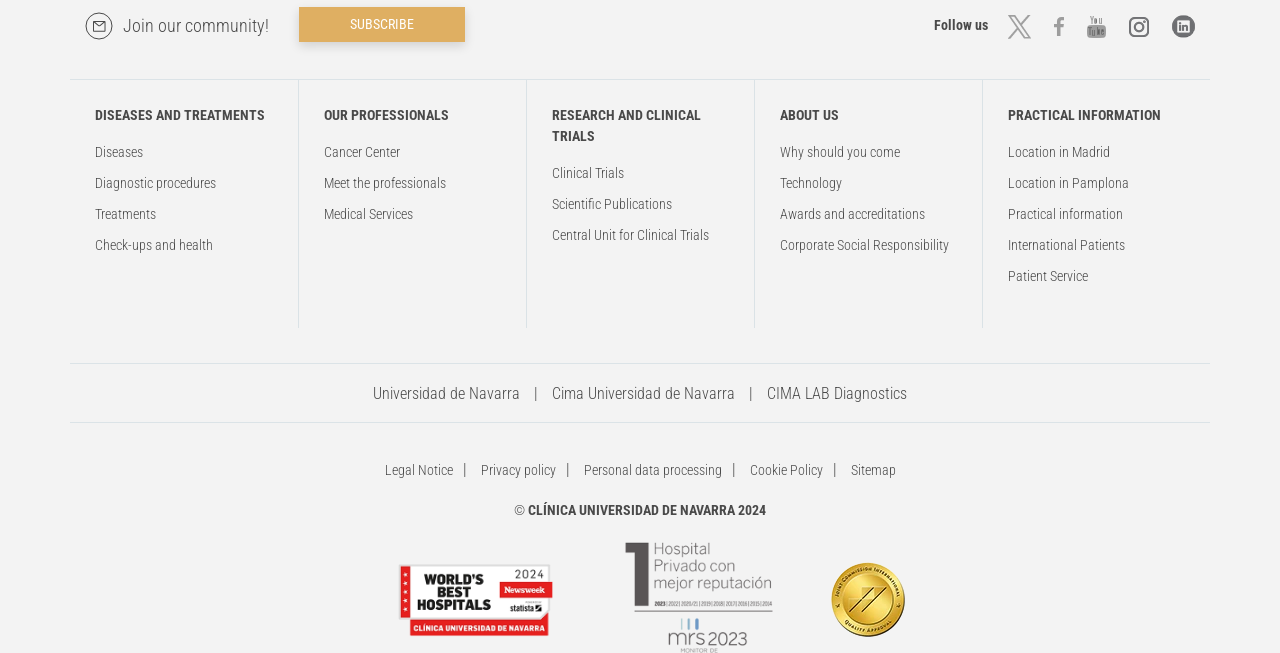What social media platforms are available for following?
Based on the visual, give a brief answer using one word or a short phrase.

Twitter, Facebook, YouTube, Instagram, LinkedIn